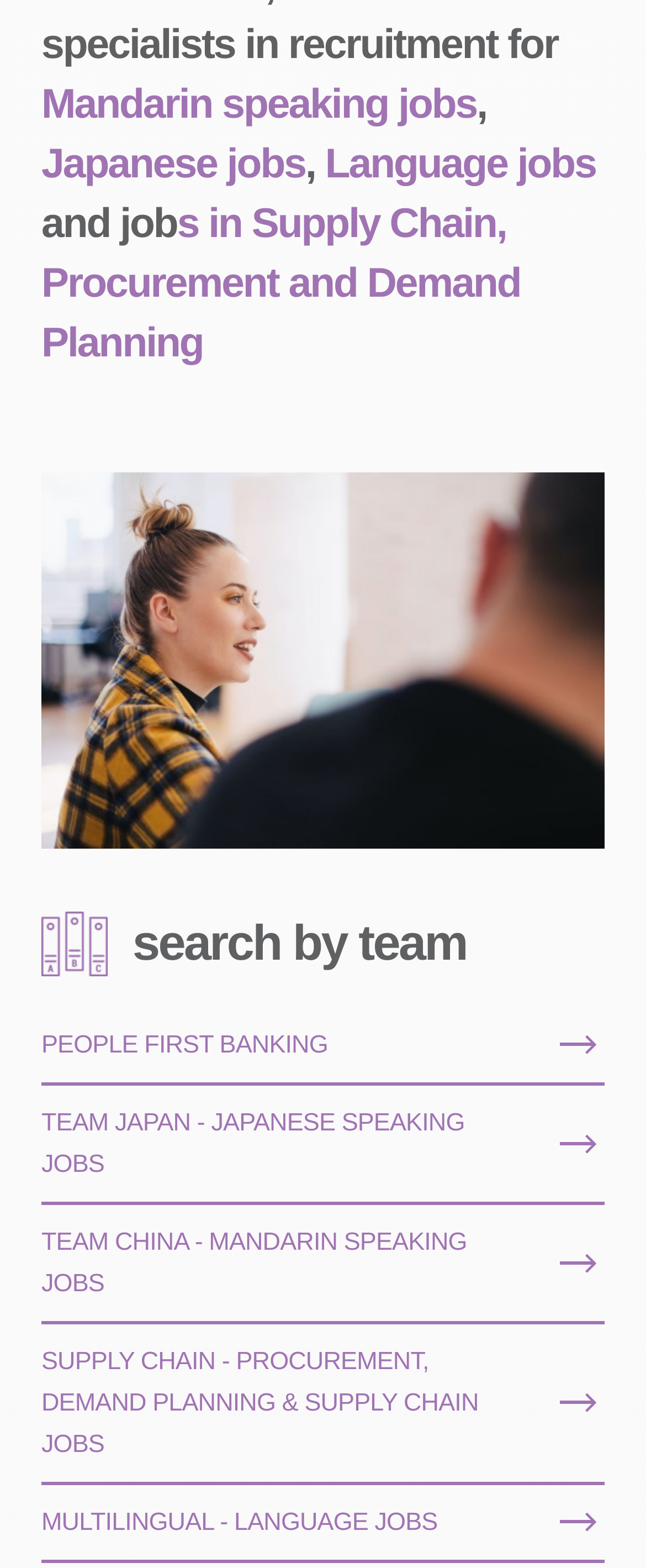Please find and report the bounding box coordinates of the element to click in order to perform the following action: "Click on TEAM JAPAN - JAPANESE SPEAKING JOBS". The coordinates should be expressed as four float numbers between 0 and 1, in the format [left, top, right, bottom].

[0.064, 0.692, 0.936, 0.768]